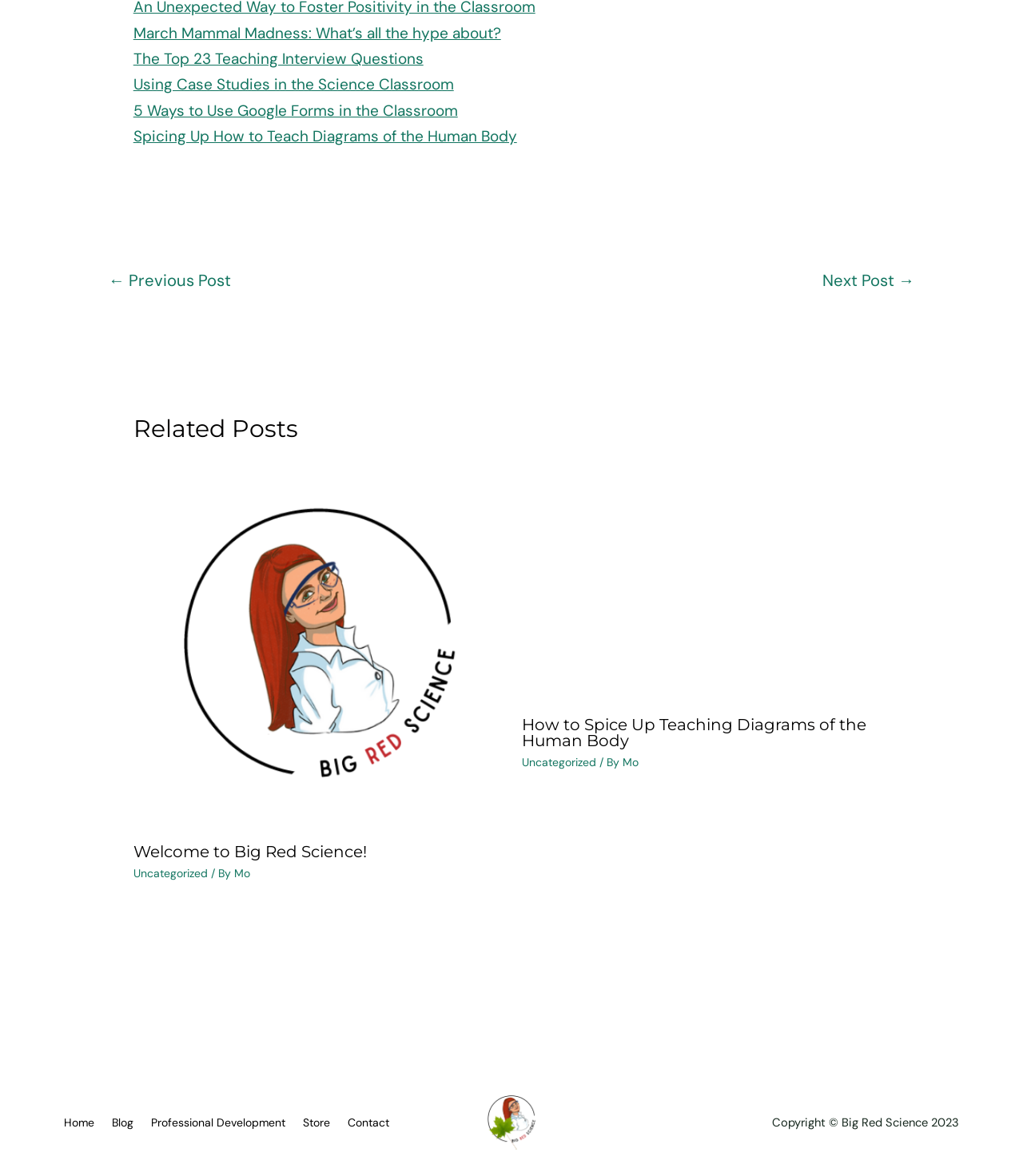Find the bounding box coordinates for the area you need to click to carry out the instruction: "View the blog". The coordinates should be four float numbers between 0 and 1, indicated as [left, top, right, bottom].

[0.104, 0.944, 0.142, 0.965]